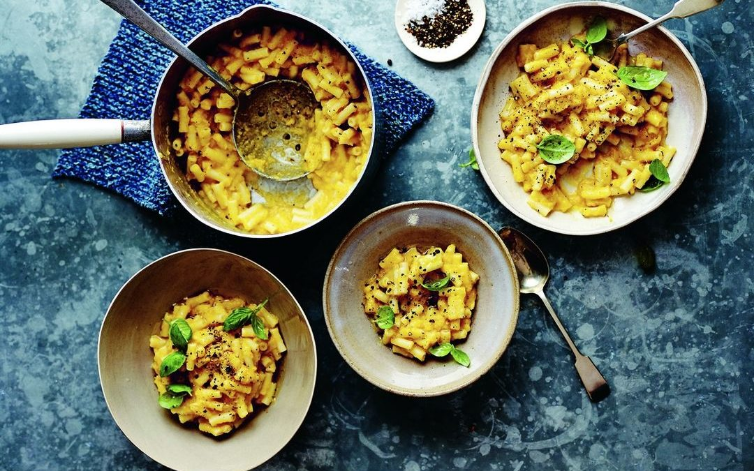Depict the image with a detailed narrative.

This appetizing image showcases a delectable serving of butternut squash and sage macaroni, a vibrant vegan dish that has become a favorite among comfort food lovers. The macaroni is generously coated in a creamy, golden sauce, highlighted by fresh basil leaves that add a touch of color and freshness. 

The scene is set with four bowls of macaroni neatly arranged, with a larger bowl in the center, indicating this dish is perfect for sharing. Accompanying the meal is a small dish of cracked black pepper, ready to enhance flavors with a sprinkle or two. The textured background, coupled with a blue woven cloth underneath one of the bowls, adds depth and warmth to the presentation. This dish not only promises a burst of flavors but also embodies the essence of quick, satisfying meals that can be enjoyed within minutes.